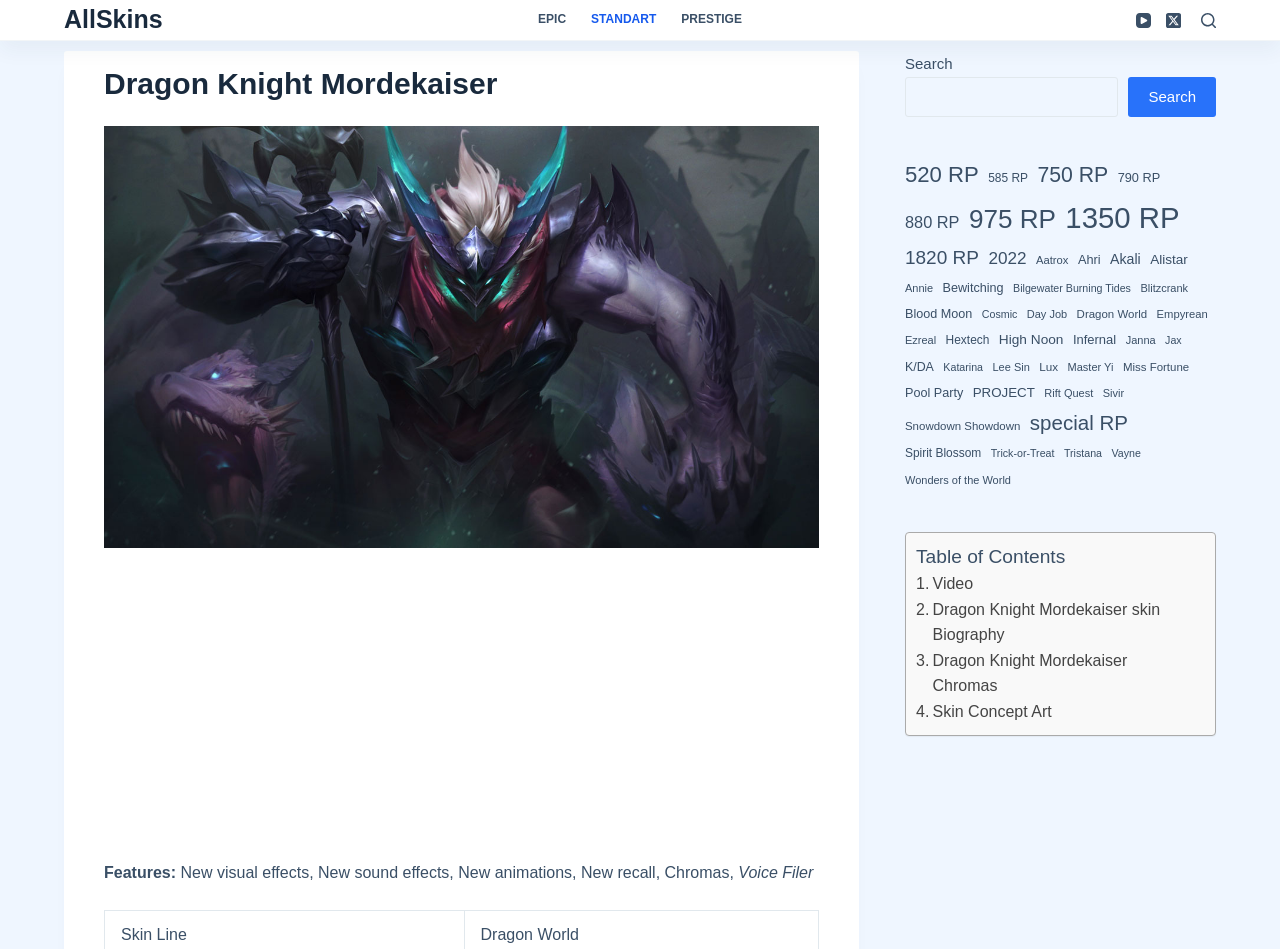What is the feature of the skin mentioned in the webpage?
Give a detailed explanation using the information visible in the image.

I found the answer by looking at the section with the heading 'Features:' and then reading the list of features, which includes 'New visual effects'.